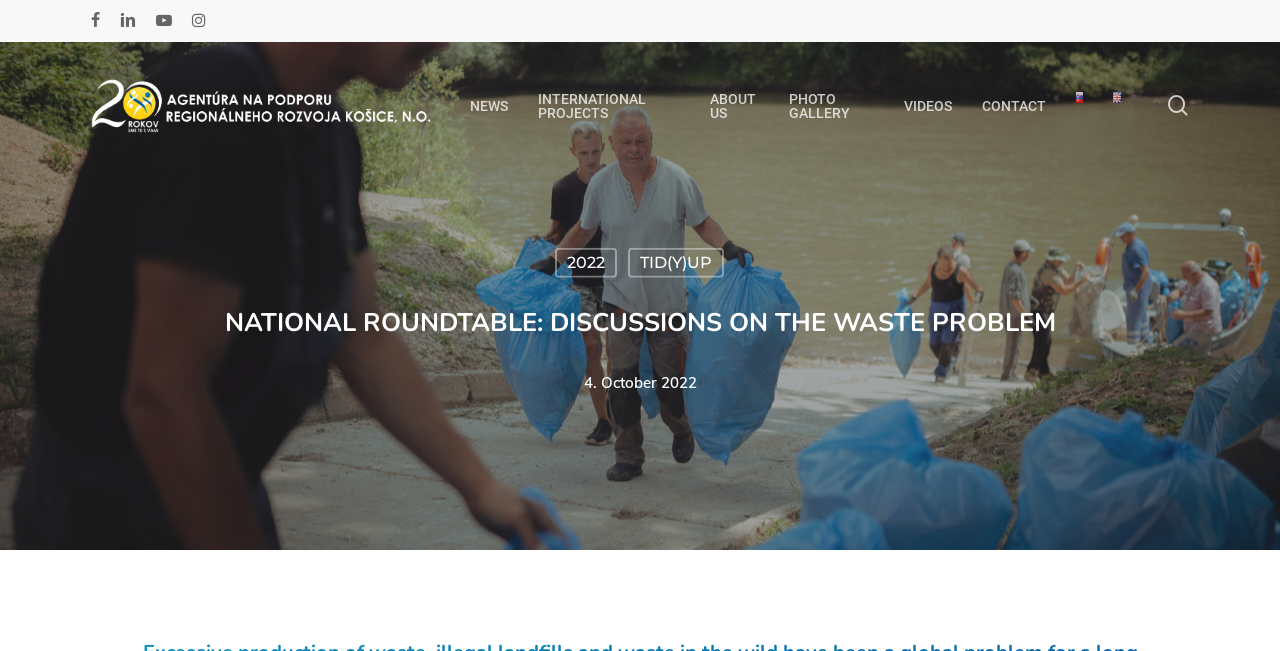What is the name of the agency?
Look at the image and construct a detailed response to the question.

I found the name of the agency by looking at the link element that says 'Agency for regional development support Košice, n.o', which is located at the top of the webpage and has a corresponding image.